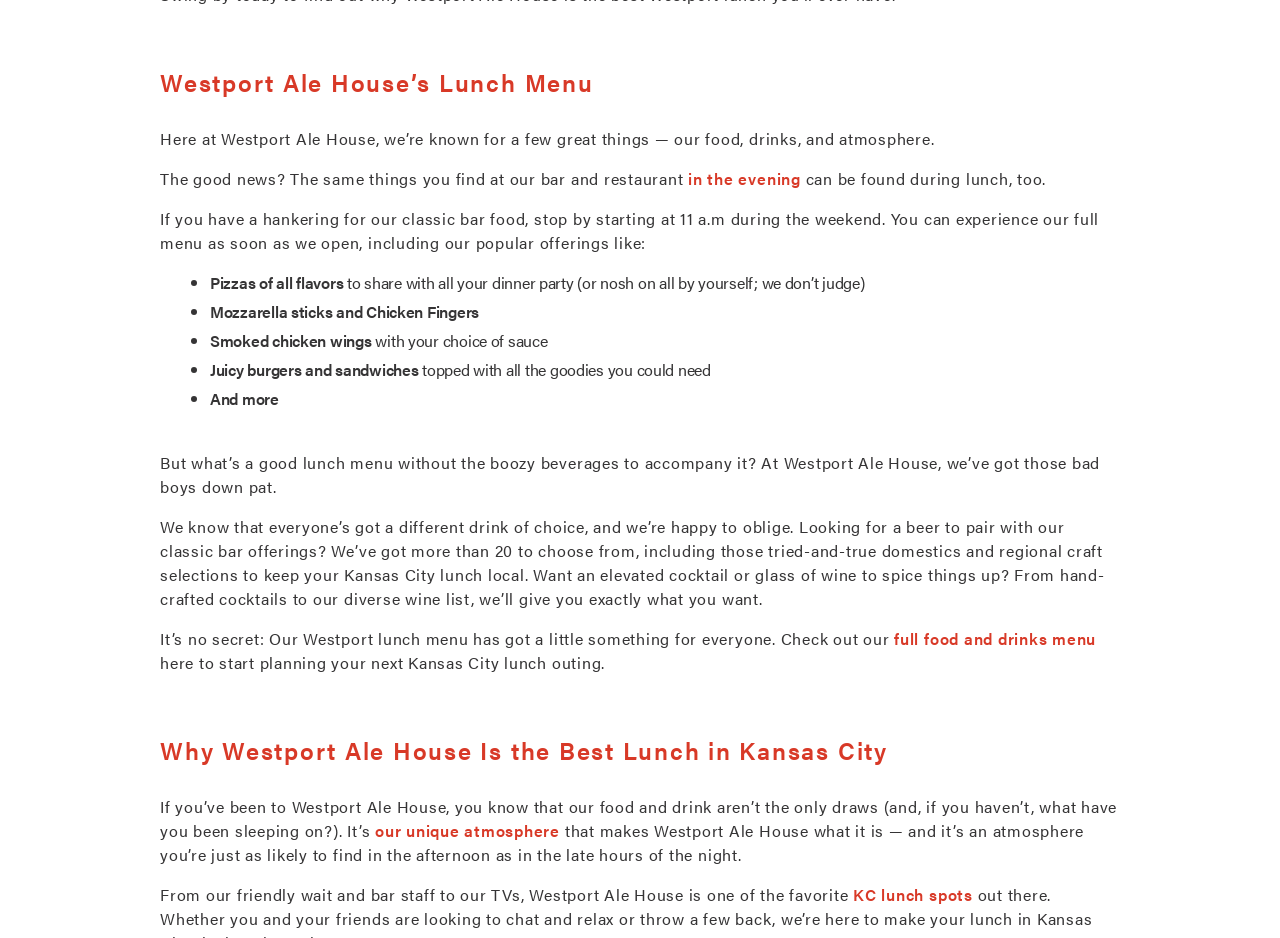Identify the bounding box for the described UI element: "full food and drinks menu".

[0.699, 0.668, 0.856, 0.693]